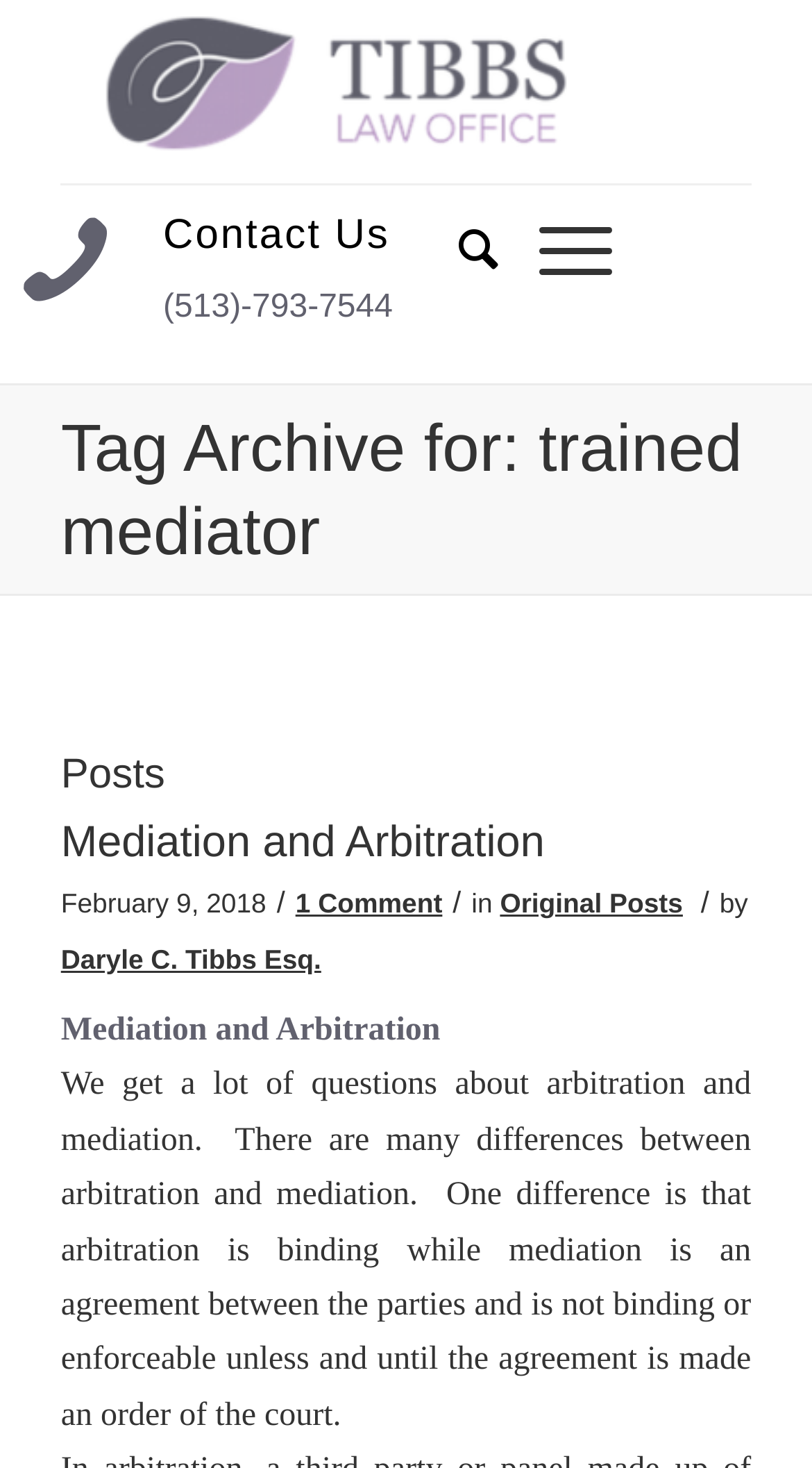Can you identify and provide the main heading of the webpage?

Tag Archive for: trained mediator